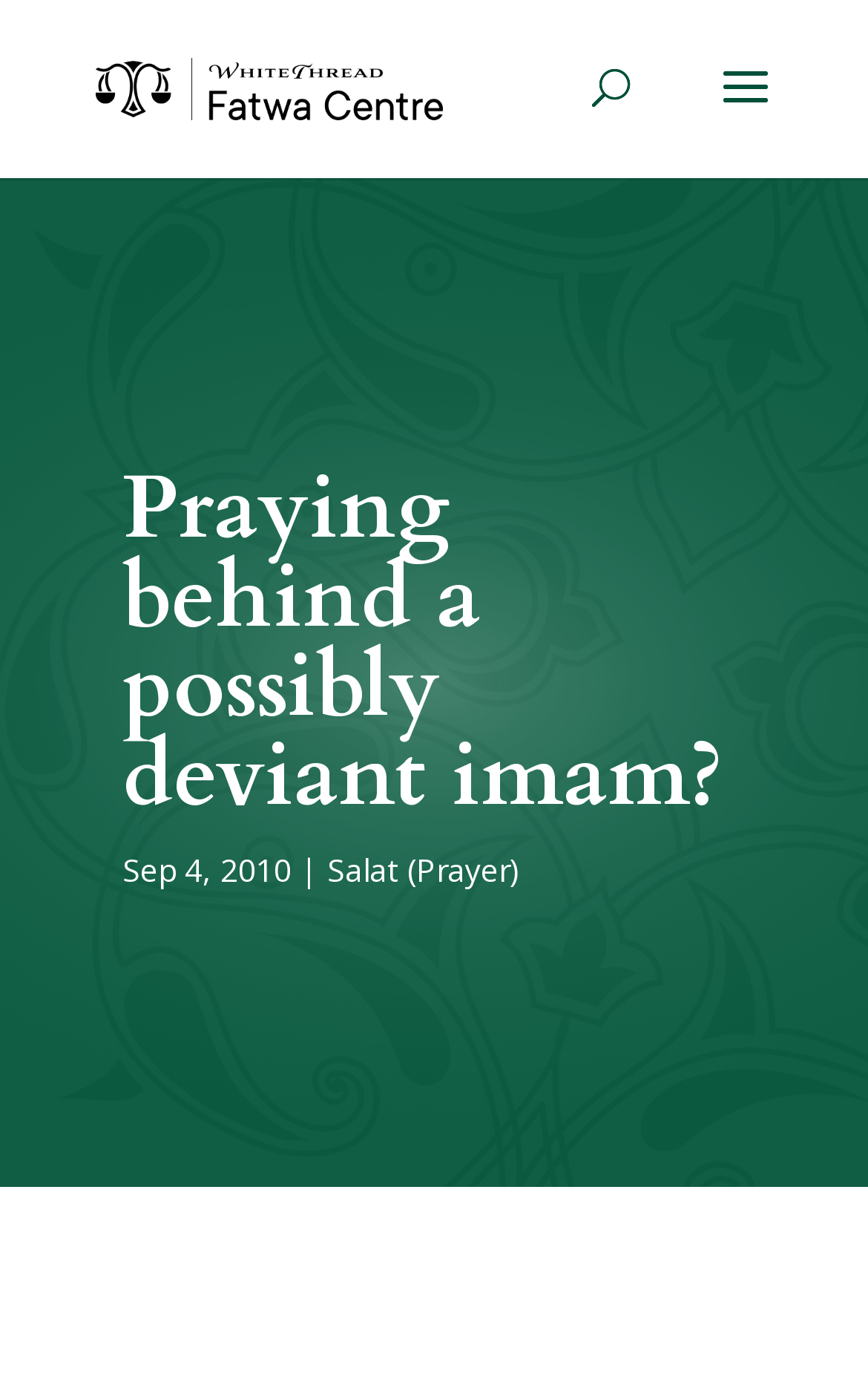Please determine the bounding box coordinates for the element with the description: "alt="WhiteThread Fatwa Centre"".

[0.11, 0.046, 0.51, 0.076]